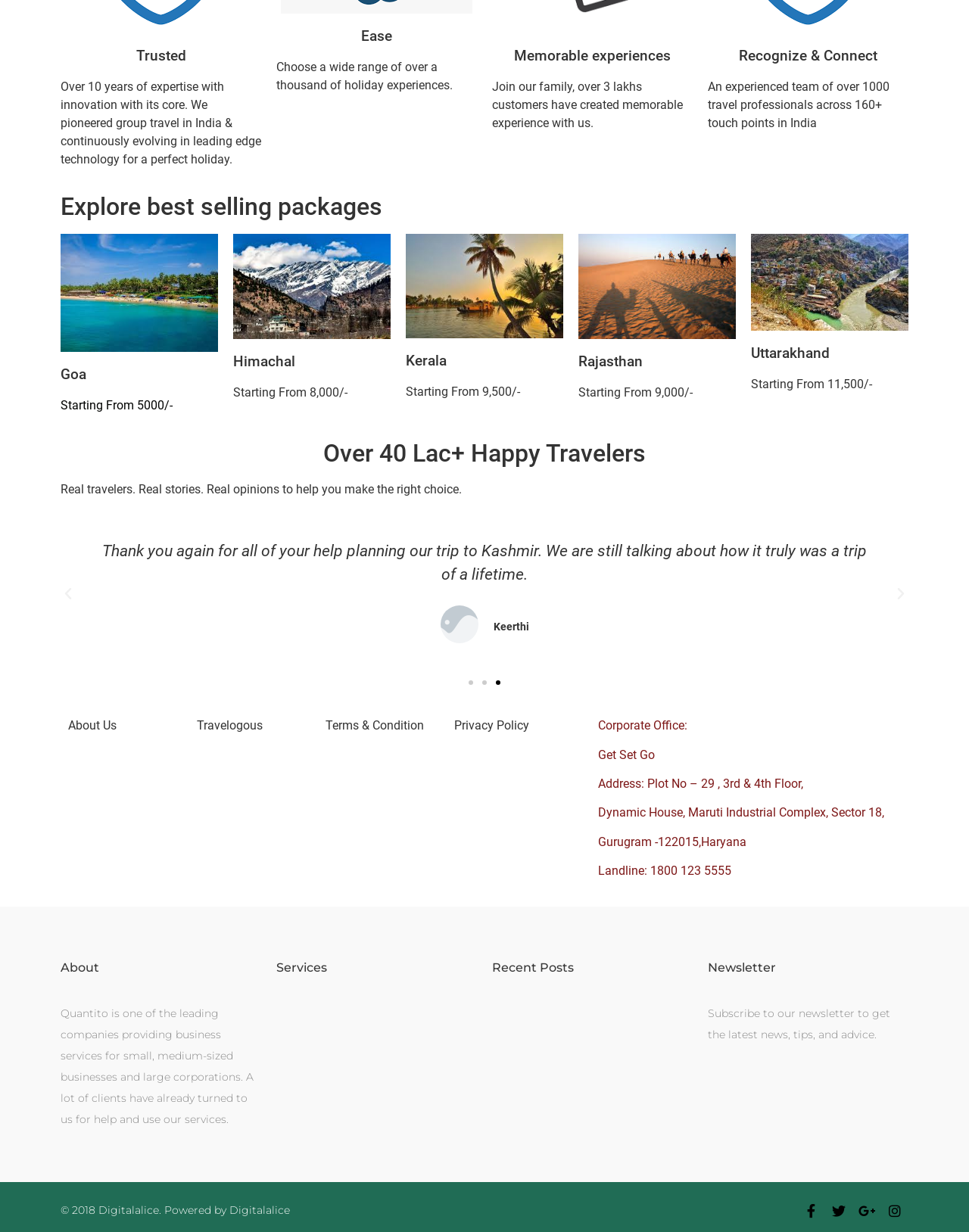How many holiday experiences are available?
Using the visual information, answer the question in a single word or phrase.

Over a thousand